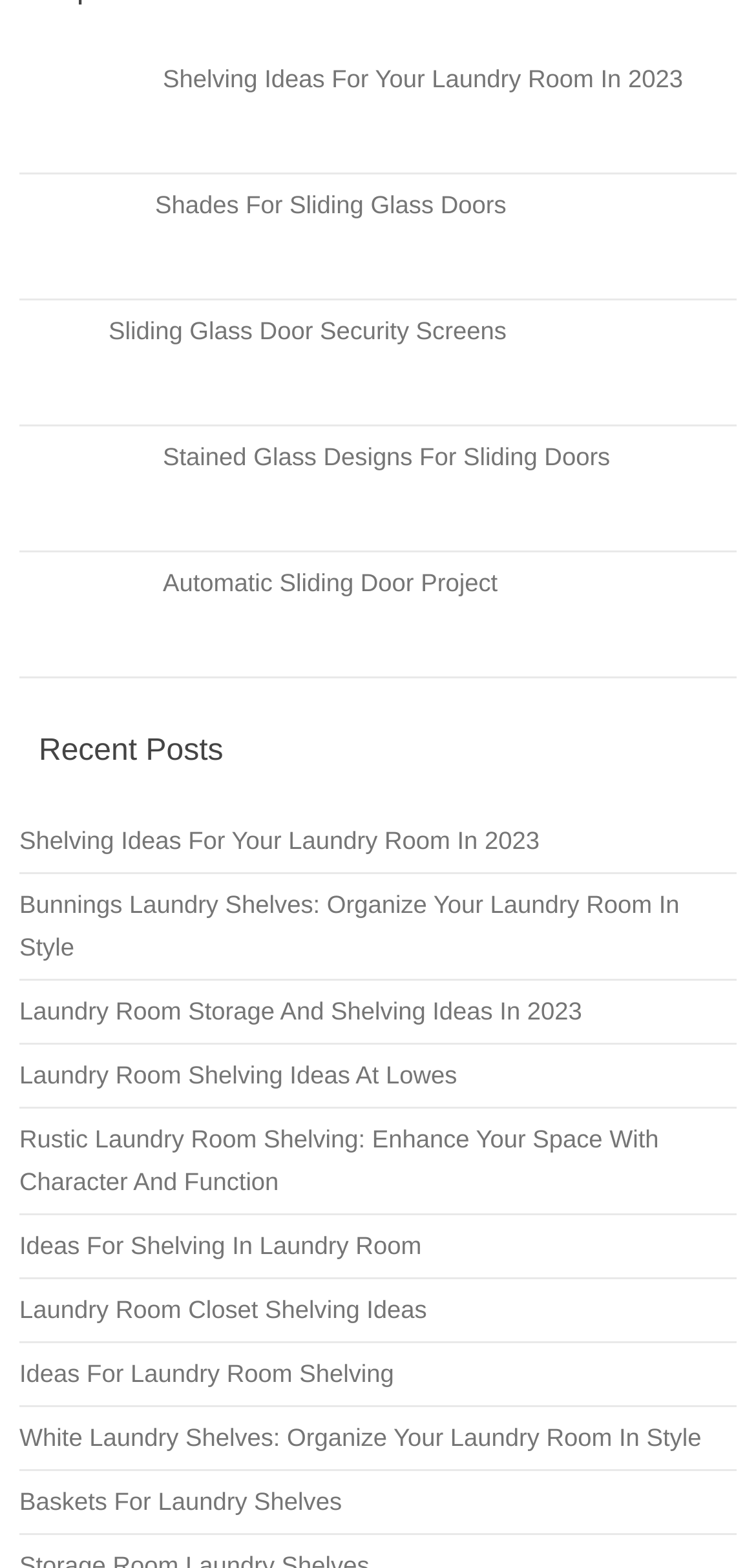Please determine the bounding box coordinates for the UI element described here. Use the format (top-left x, top-left y, bottom-right x, bottom-right y) with values bounded between 0 and 1: Automatic Sliding Door Project

[0.215, 0.363, 0.658, 0.381]